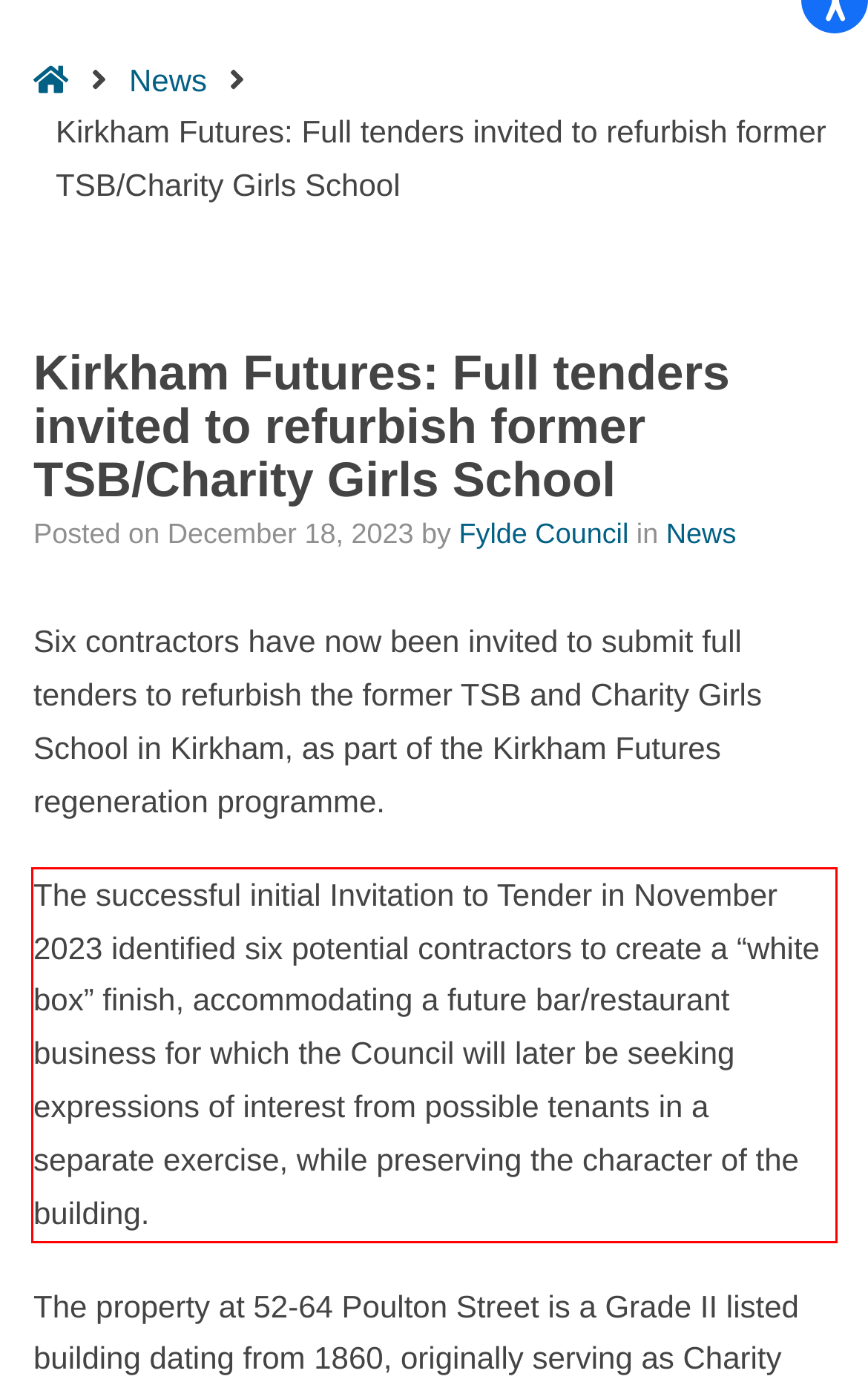Within the screenshot of the webpage, there is a red rectangle. Please recognize and generate the text content inside this red bounding box.

The successful initial Invitation to Tender in November 2023 identified six potential contractors to create a “white box” finish, accommodating a future bar/restaurant business for which the Council will later be seeking expressions of interest from possible tenants in a separate exercise, while preserving the character of the building.